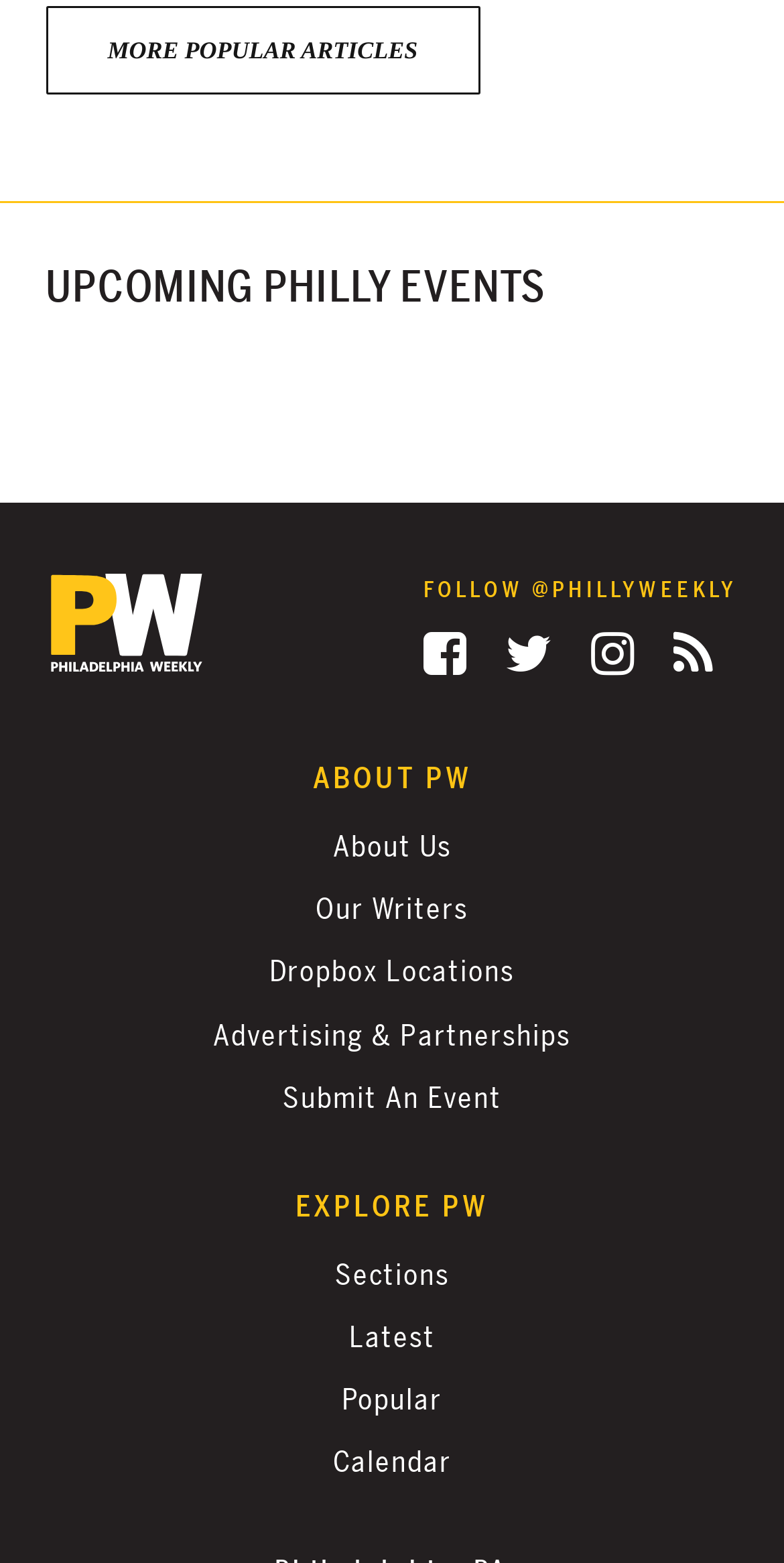Determine the bounding box coordinates (top-left x, top-left y, bottom-right x, bottom-right y) of the UI element described in the following text: Advertising & Partnerships

[0.272, 0.65, 0.728, 0.676]